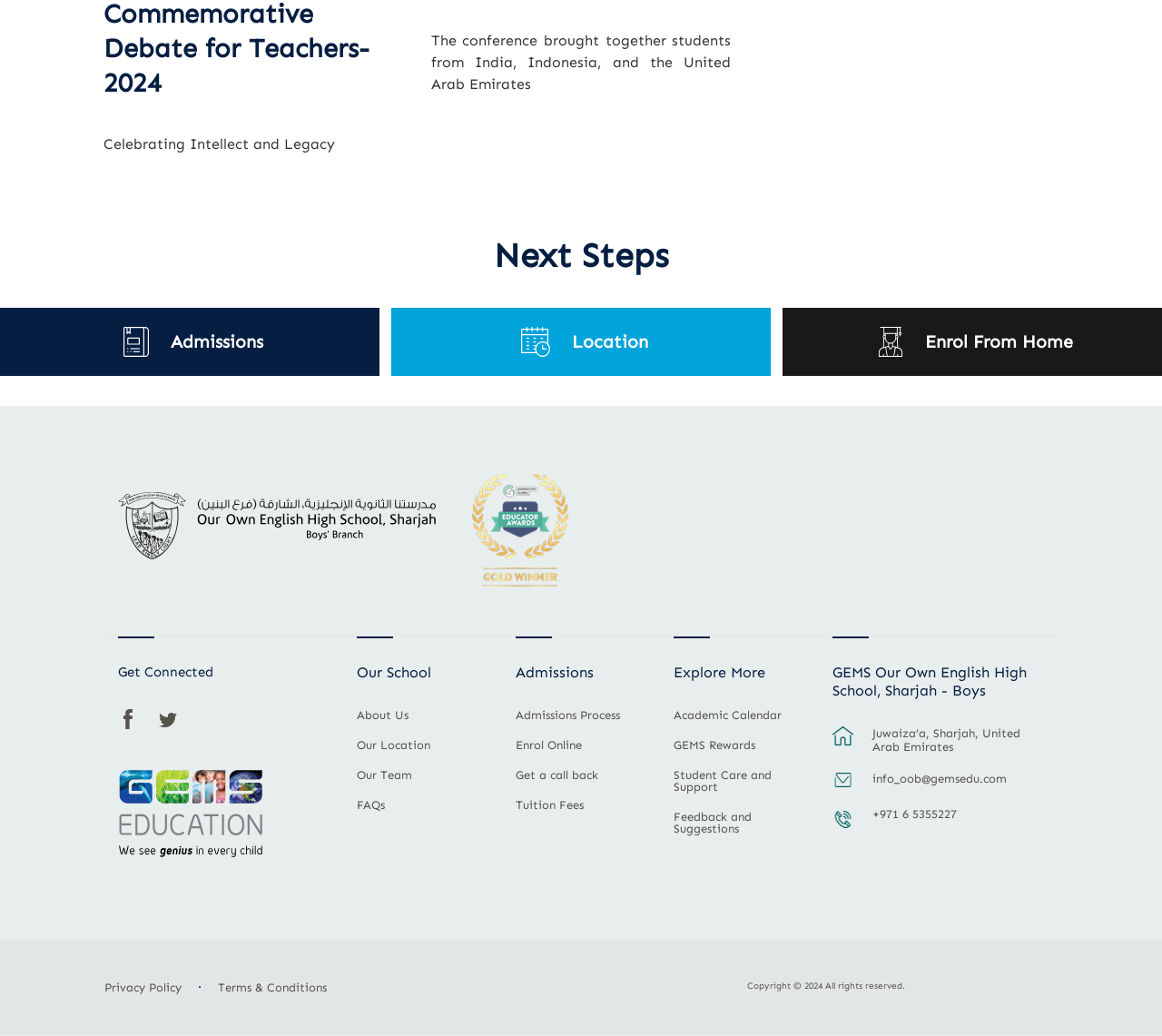Please provide the bounding box coordinate of the region that matches the element description: +971 6 5355227. Coordinates should be in the format (top-left x, top-left y, bottom-right x, bottom-right y) and all values should be between 0 and 1.

[0.751, 0.78, 0.893, 0.81]